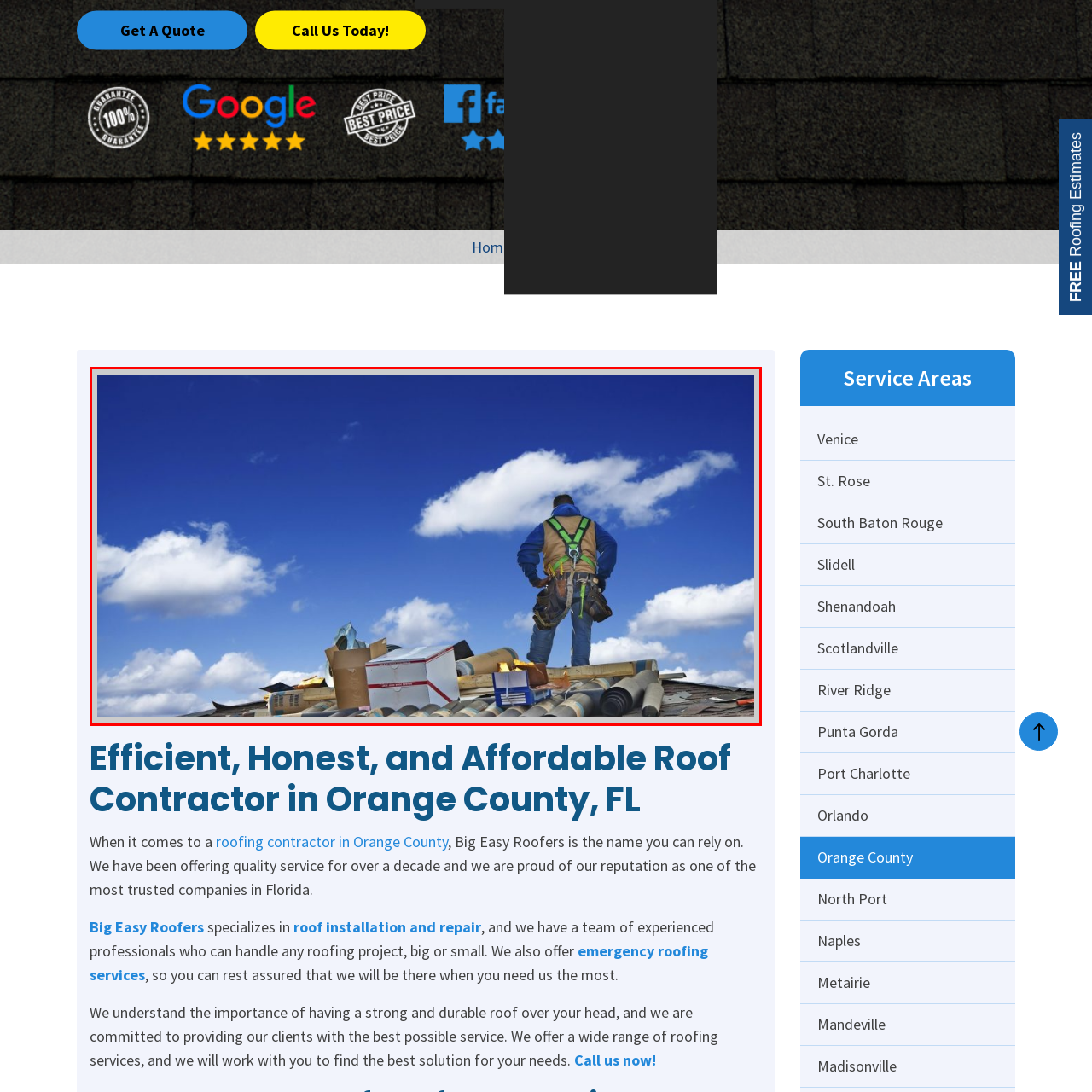Where is the importance of quality service emphasized?
Take a close look at the image highlighted by the red bounding box and answer the question thoroughly based on the details you see.

According to the image caption, the importance of quality service and reliability is particularly emphasized in Orange County, Florida, which is likely due to the region's specific needs and expectations for roofing services.